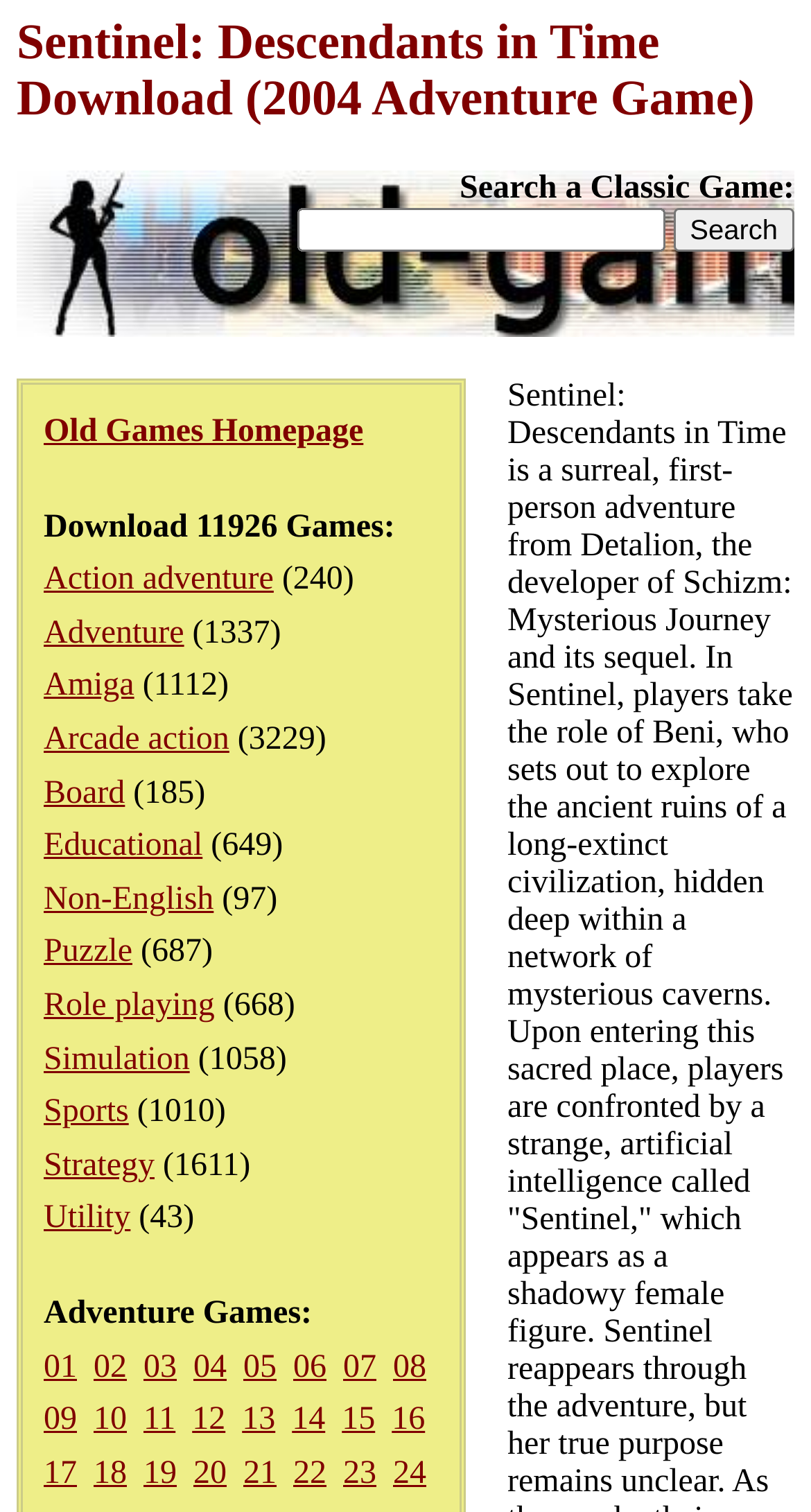Please identify the bounding box coordinates of the element's region that needs to be clicked to fulfill the following instruction: "Browse Adventure games". The bounding box coordinates should consist of four float numbers between 0 and 1, i.e., [left, top, right, bottom].

[0.054, 0.407, 0.227, 0.43]